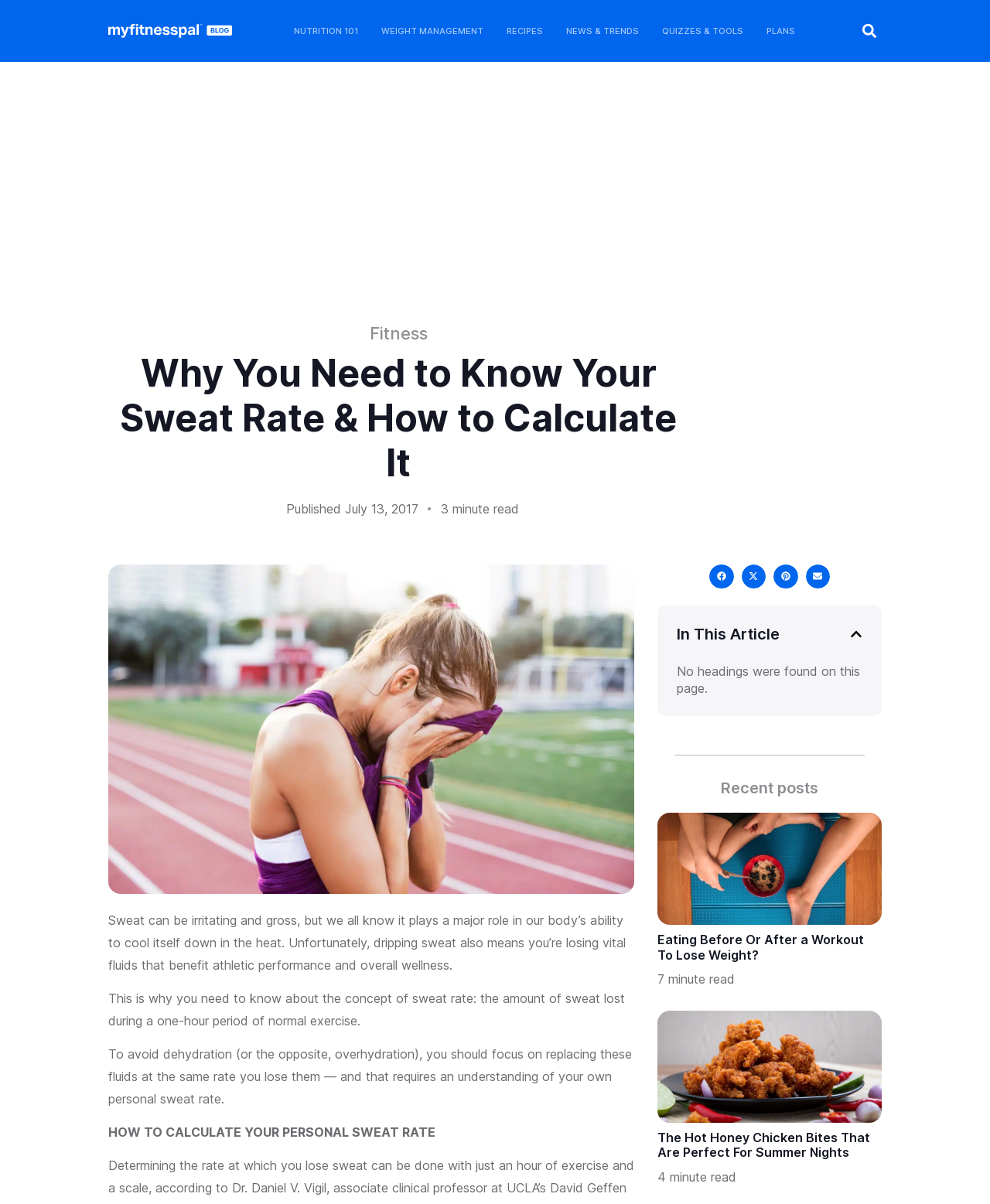Give the bounding box coordinates for this UI element: "Weight Management". The coordinates should be four float numbers between 0 and 1, arranged as [left, top, right, bottom].

[0.385, 0.013, 0.488, 0.039]